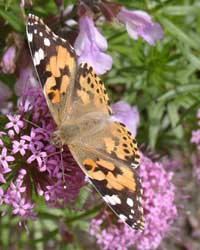What is the significance of the encounter between the butterfly and the flowers?
Carefully analyze the image and provide a detailed answer to the question.

The caption explains that such encounters between pollinators and the flora that sustains them are crucial for ecosystem health, emphasizing the importance of biodiversity.